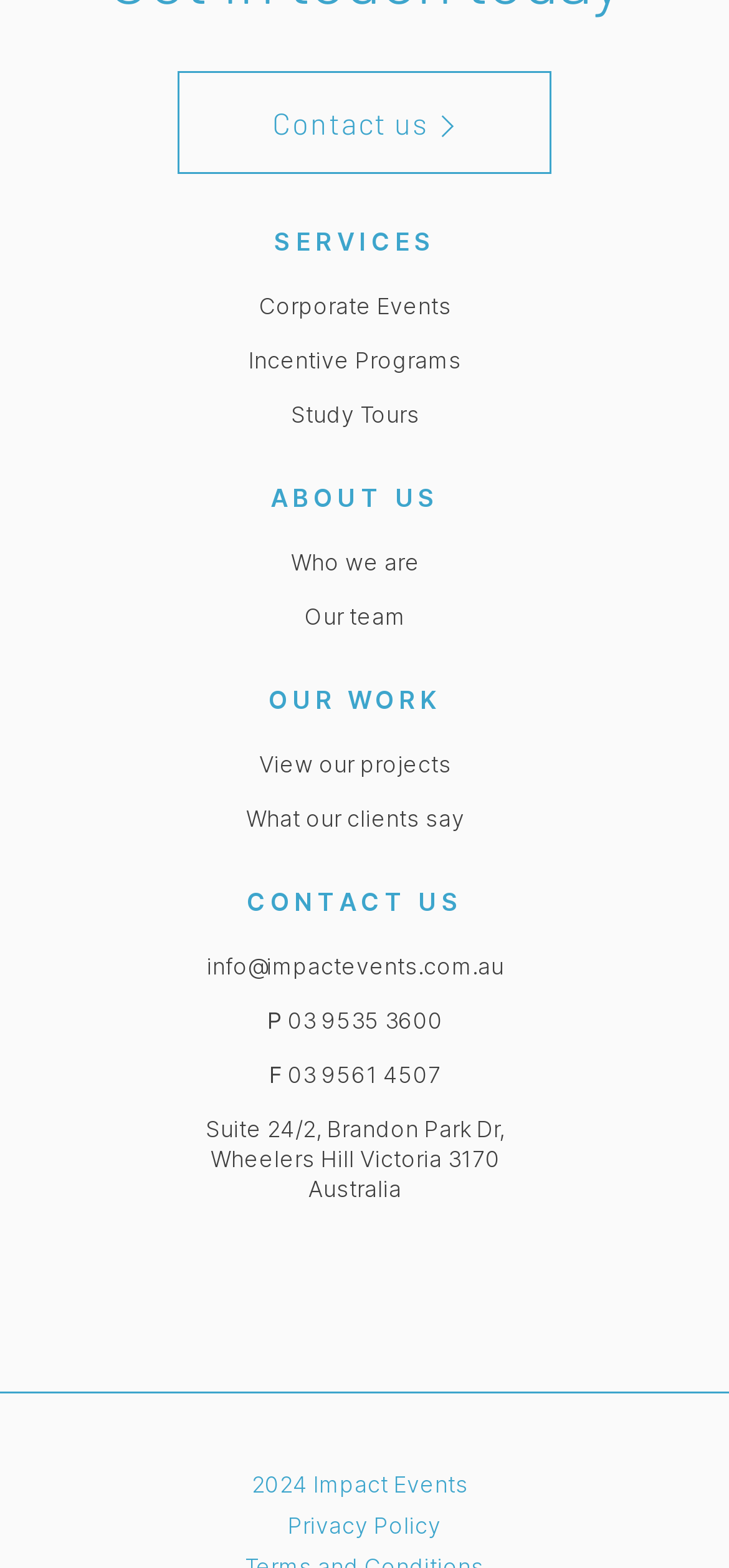What type of events does the company organize?
Please provide a full and detailed response to the question.

I found the types of events the company organizes by looking at the links under the 'SERVICES' section, which include 'Corporate Events', 'Incentive Programs', and 'Study Tours'.